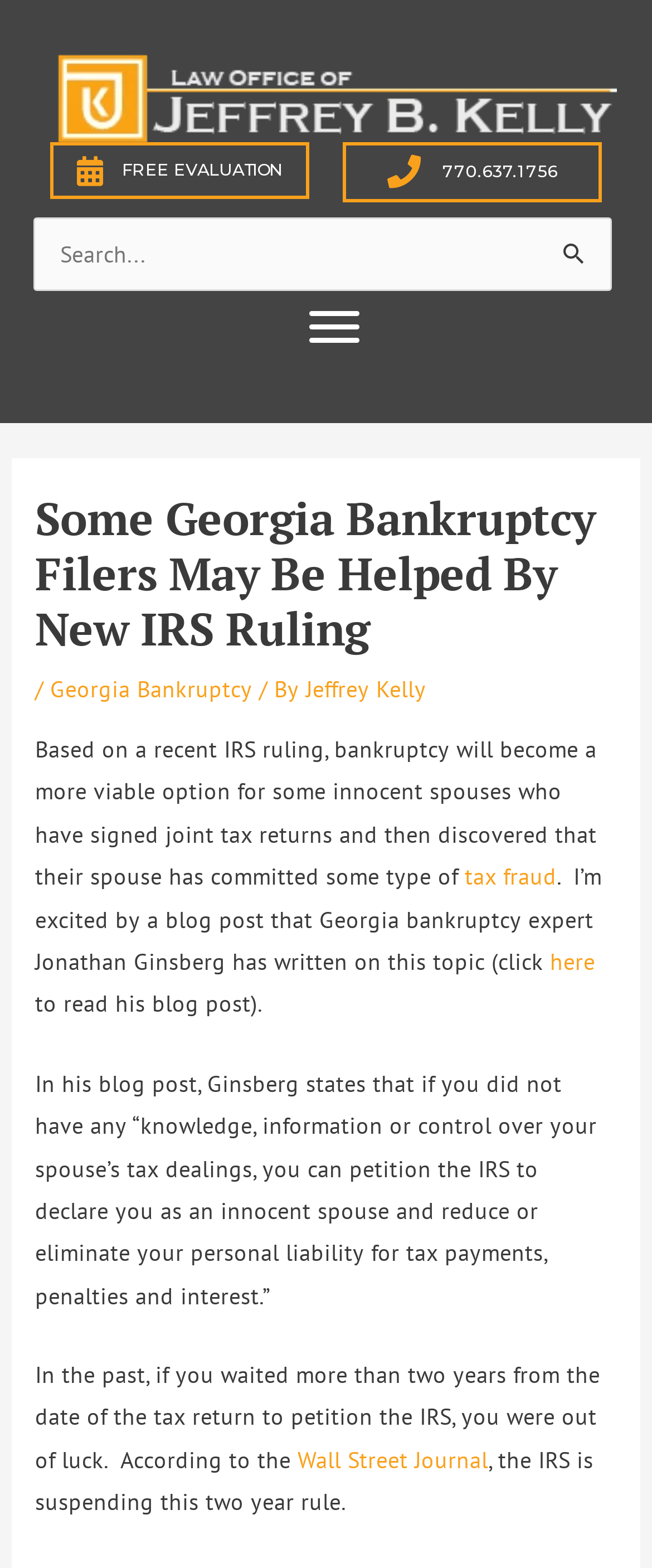Identify the bounding box for the UI element described as: "parent_node: Search for: name="s" placeholder="Search..."". The coordinates should be four float numbers between 0 and 1, i.e., [left, top, right, bottom].

[0.051, 0.139, 0.938, 0.186]